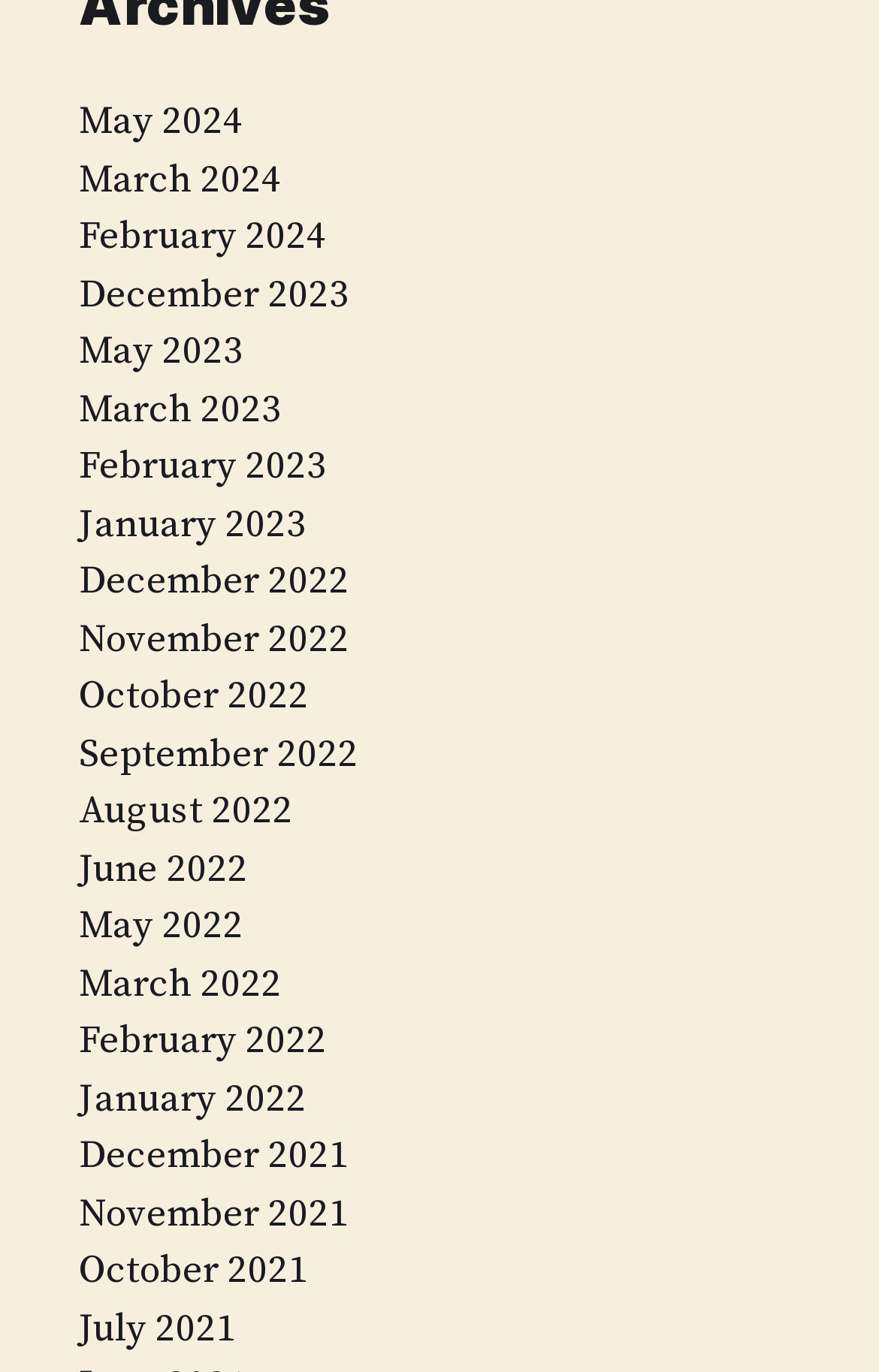What is the most recent month listed?
Using the details shown in the screenshot, provide a comprehensive answer to the question.

By examining the list of links, I can see that the most recent month listed is 'May 2024', which is the first link in the list.